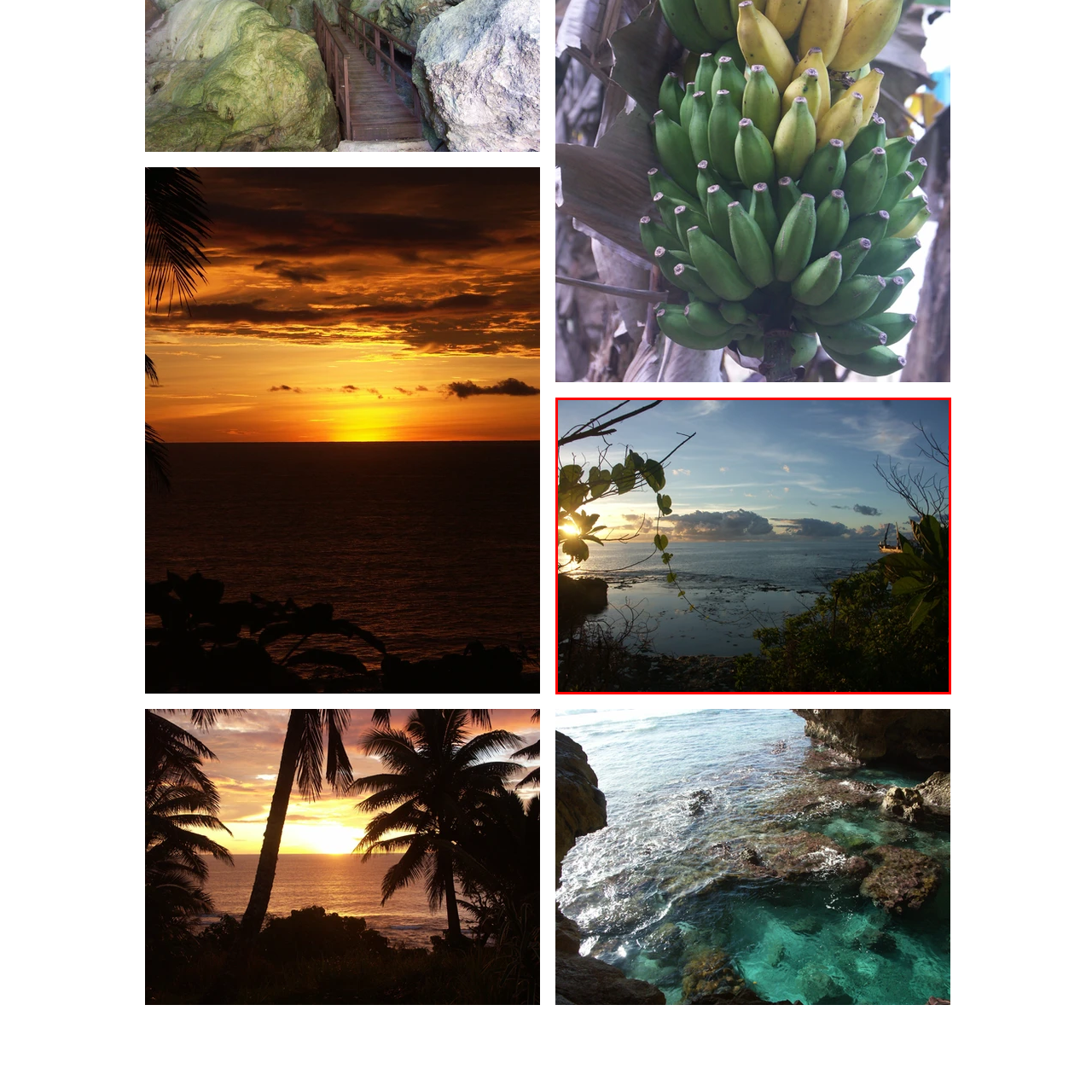Focus on the part of the image that is marked with a yellow outline and respond in detail to the following inquiry based on what you observe: 
What is the shape of the clouds in the background?

The caption states that 'the sky is painted with soft hues of orange and pink, blending seamlessly with the scattered clouds', implying that the clouds in the background are scattered.